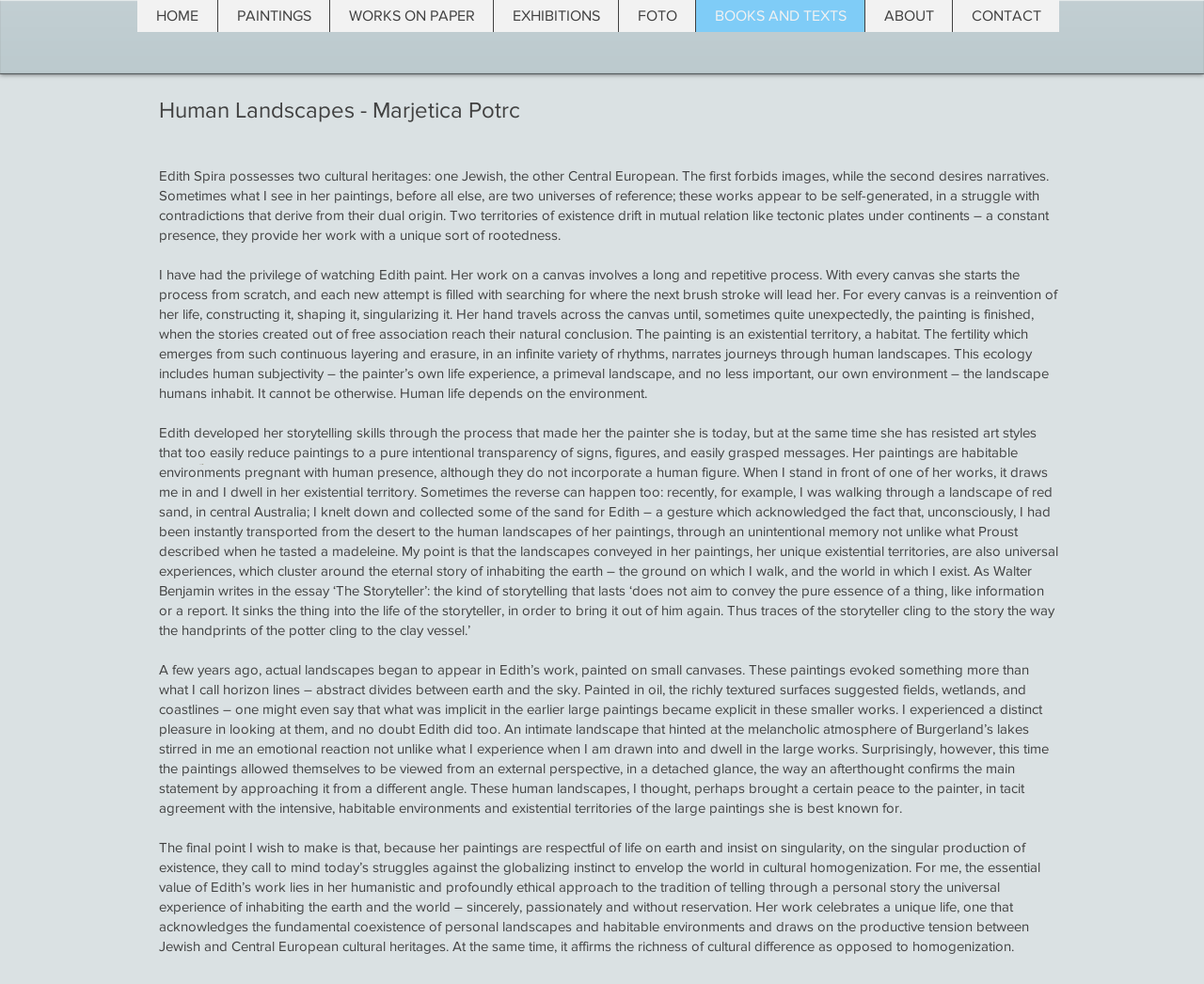Using the provided element description "HOME", determine the bounding box coordinates of the UI element.

[0.114, 0.0, 0.18, 0.033]